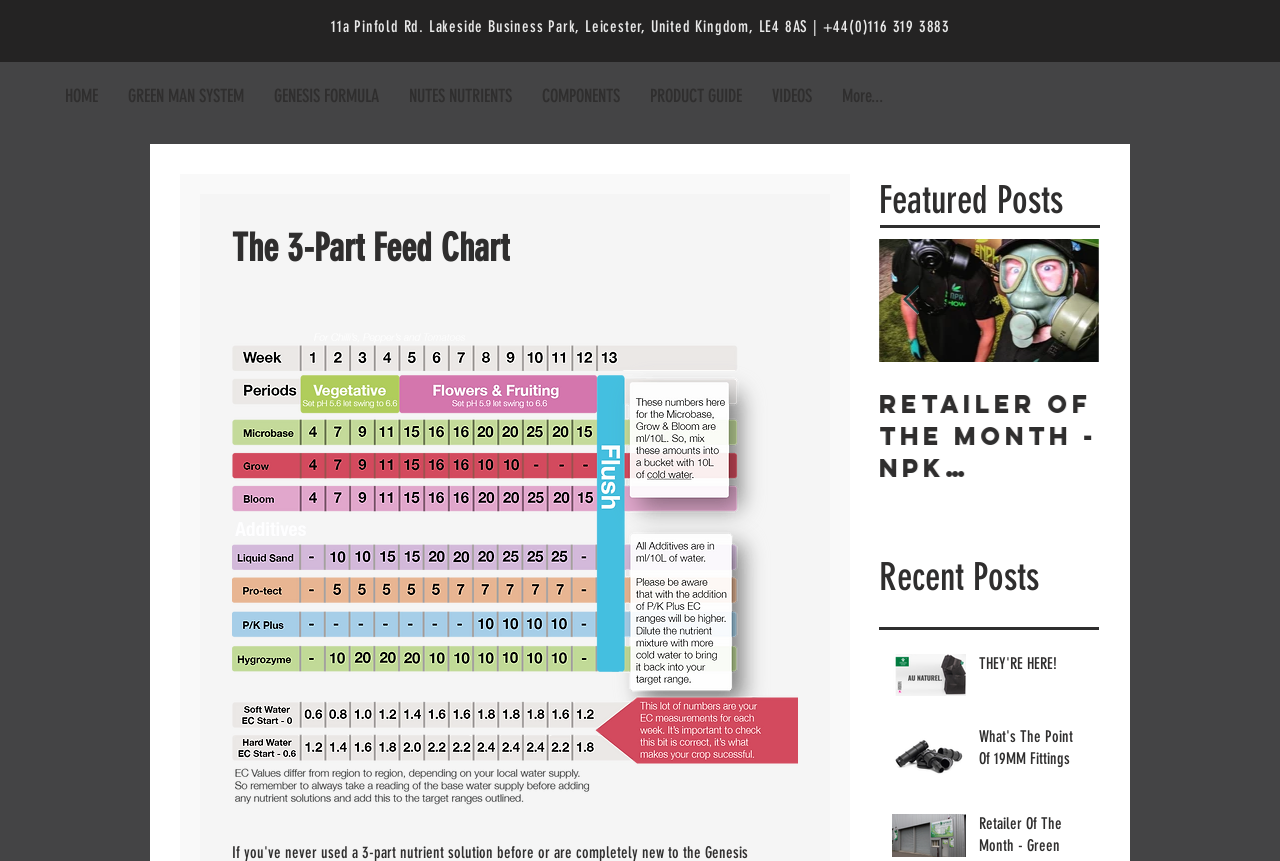Identify the main heading of the webpage and provide its text content.

The 3-Part Feed Chart